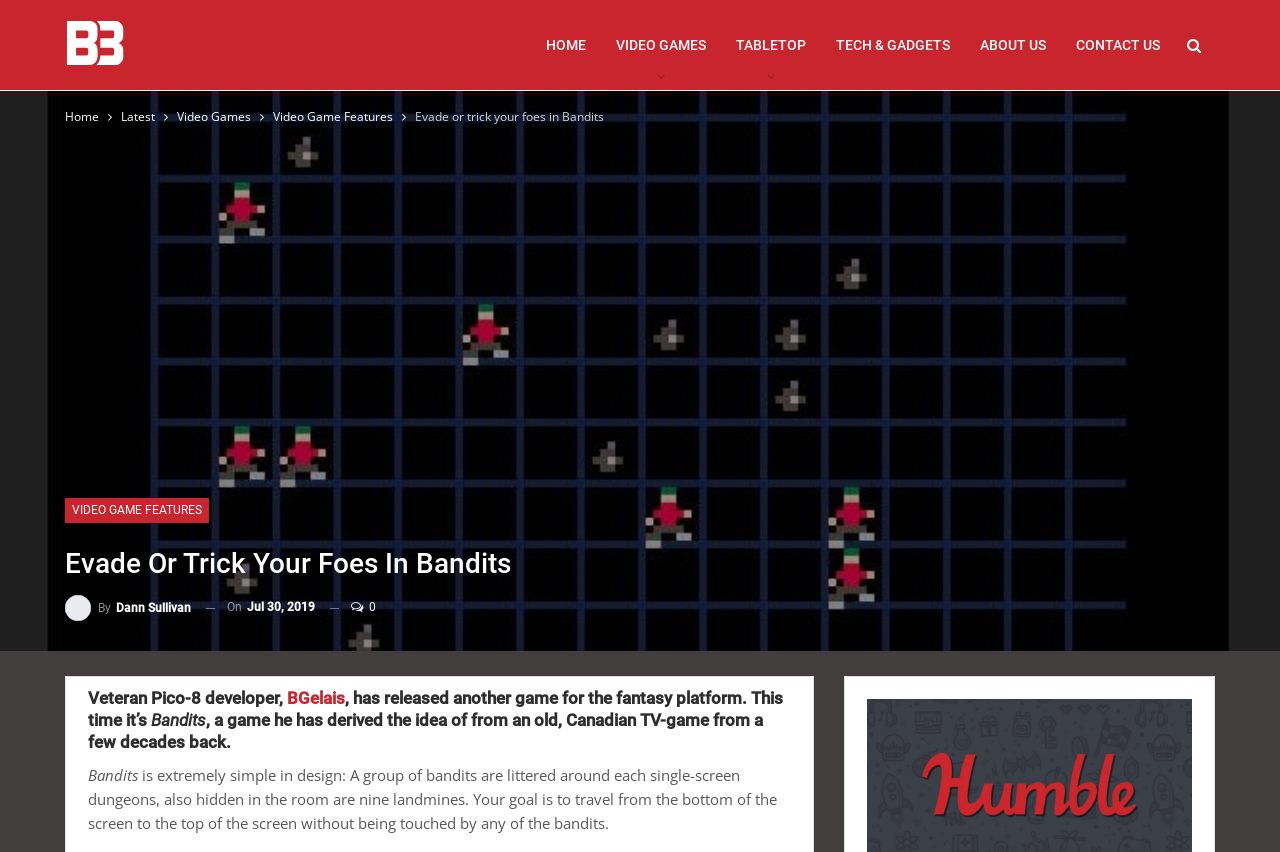Respond with a single word or phrase to the following question:
What is the name of the game featured in this article?

Bandits